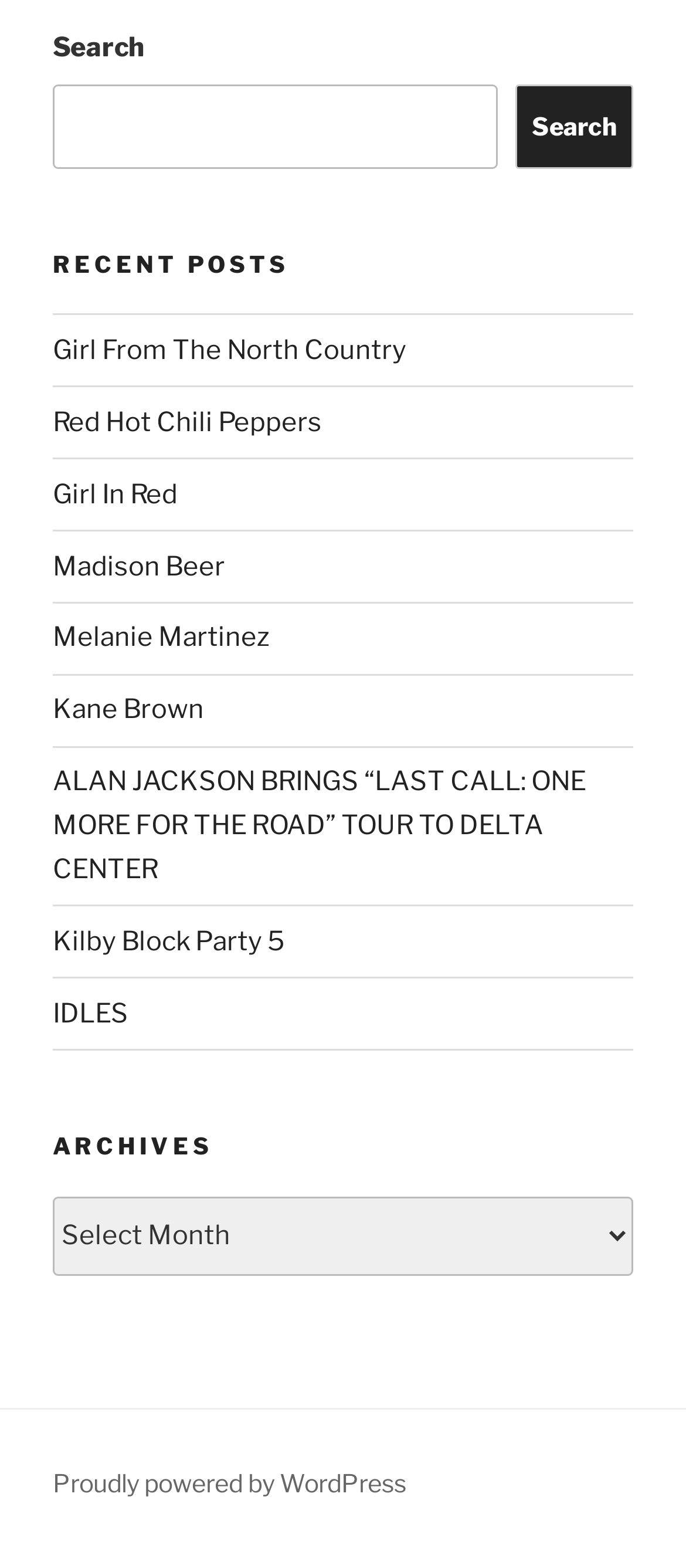Locate the bounding box coordinates of the element's region that should be clicked to carry out the following instruction: "Select archives". The coordinates need to be four float numbers between 0 and 1, i.e., [left, top, right, bottom].

[0.077, 0.763, 0.923, 0.814]